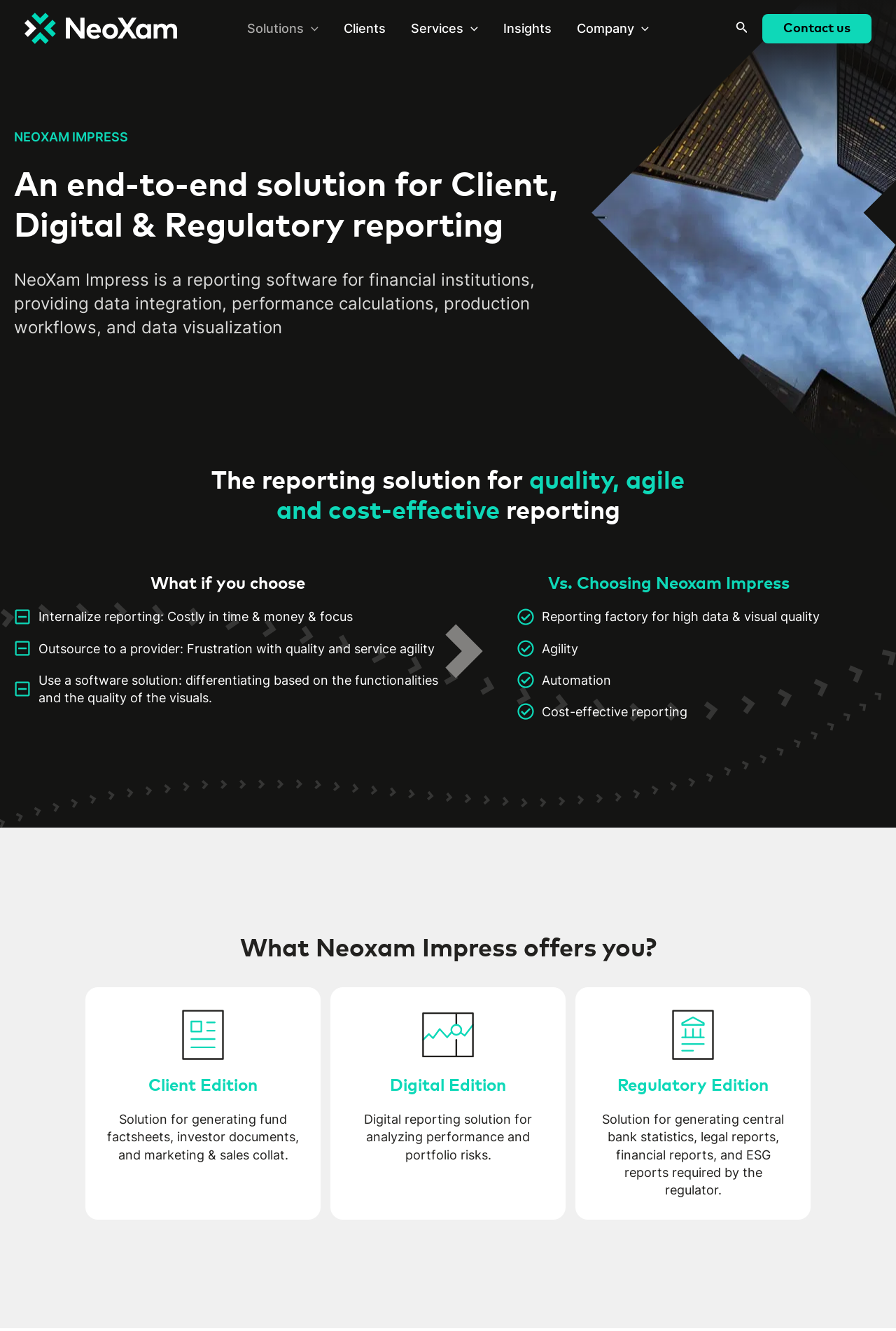Identify the bounding box of the UI element that matches this description: "parent_node: Solutions aria-label="Menu Toggle"".

[0.339, 0.003, 0.356, 0.04]